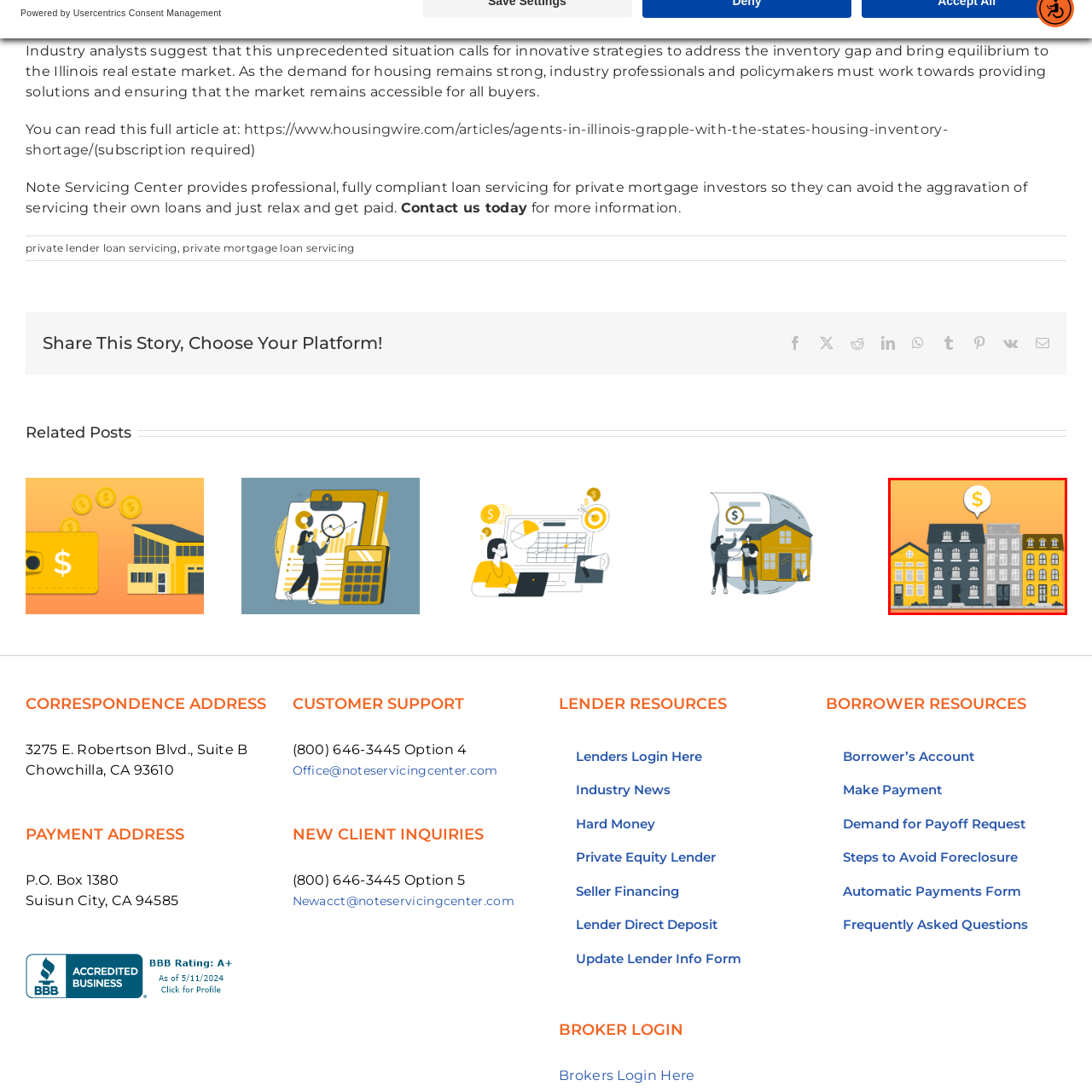Provide a detailed account of the visual content within the red-outlined section of the image.

The image depicts a stylized illustration of four buildings in varying shades of yellow, gray, blue, and brown, each representing different types of housing. Positioned above the buildings is a speech bubble containing a dollar sign, symbolizing financial aspects related to real estate. This visual effectively communicates themes of property value, investment, and market dynamics in a colorful and engaging manner. The backdrop features a gradient orange hue, adding warmth to the scene and highlighting the buildings as central focal points. This illustration may be relevant in discussions about real estate markets, housing demand, or investment strategies in the industry.